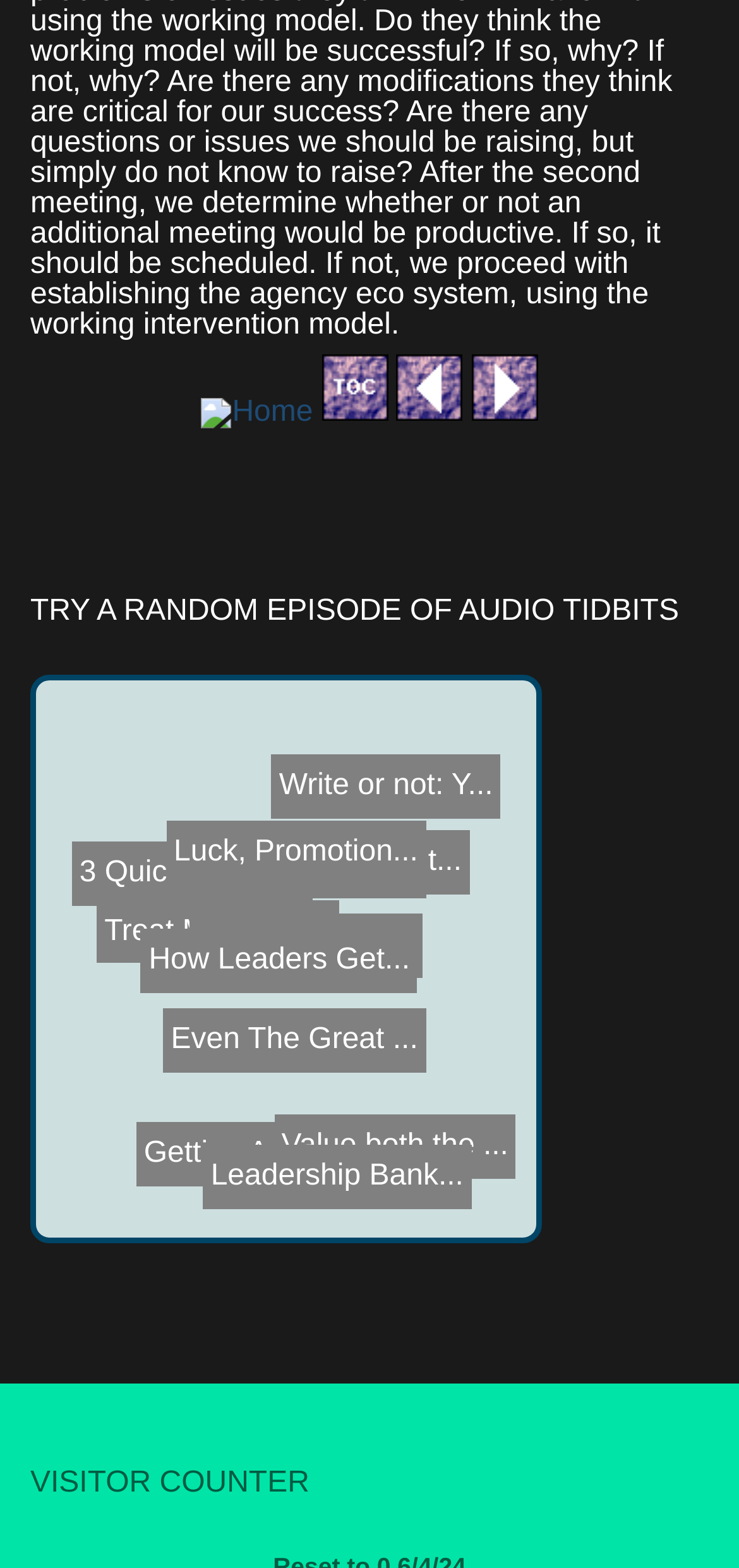Determine the bounding box coordinates for the HTML element described here: "Toggle Navigation".

None